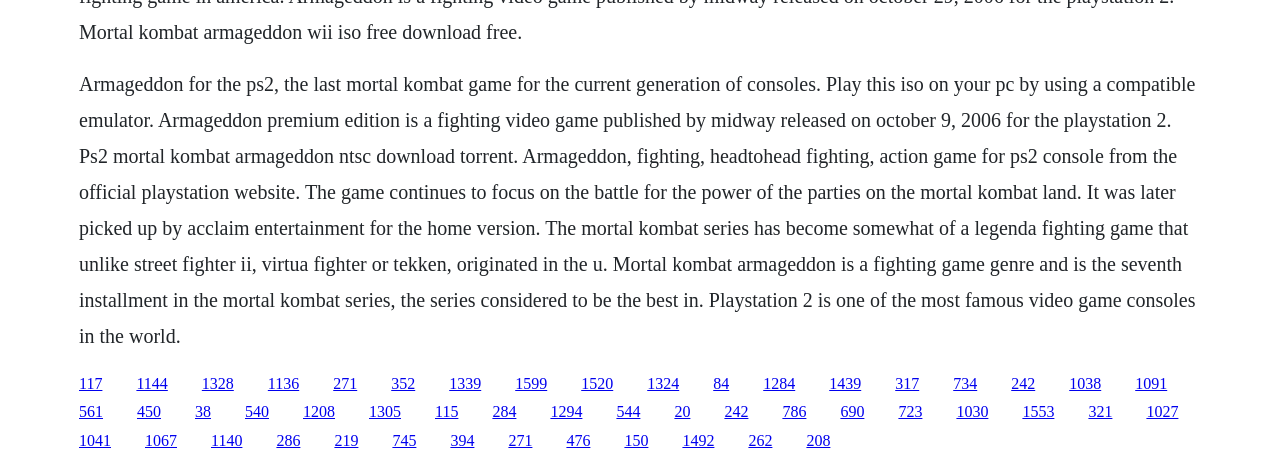Refer to the image and answer the question with as much detail as possible: What is the name of the game described on this webpage?

The webpage provides a detailed description of a game, mentioning its release date, publisher, and console platform. The game's name is explicitly mentioned as 'Mortal Kombat Armageddon'.